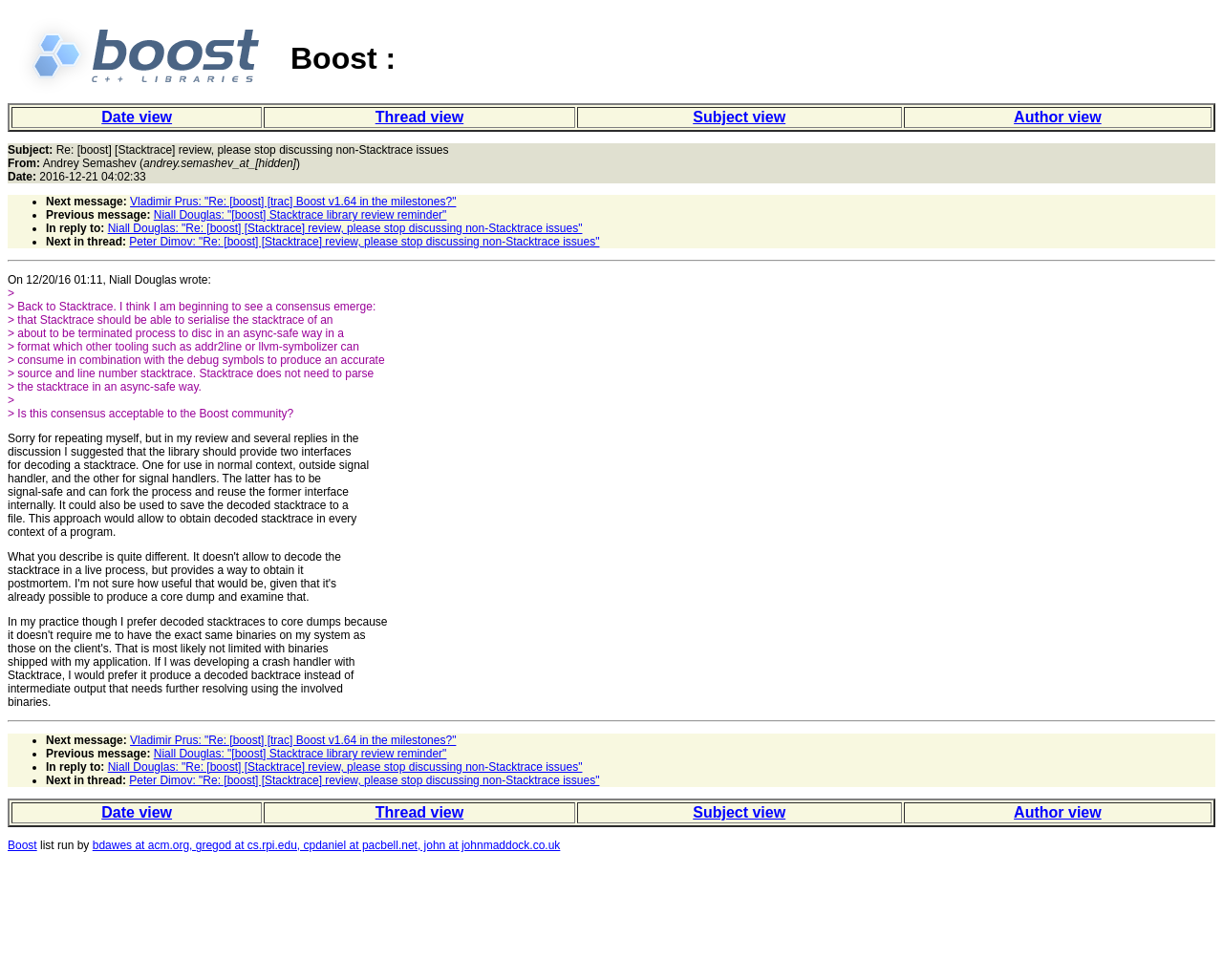Please identify the bounding box coordinates of the element's region that I should click in order to complete the following instruction: "View next in thread". The bounding box coordinates consist of four float numbers between 0 and 1, i.e., [left, top, right, bottom].

[0.106, 0.24, 0.49, 0.253]